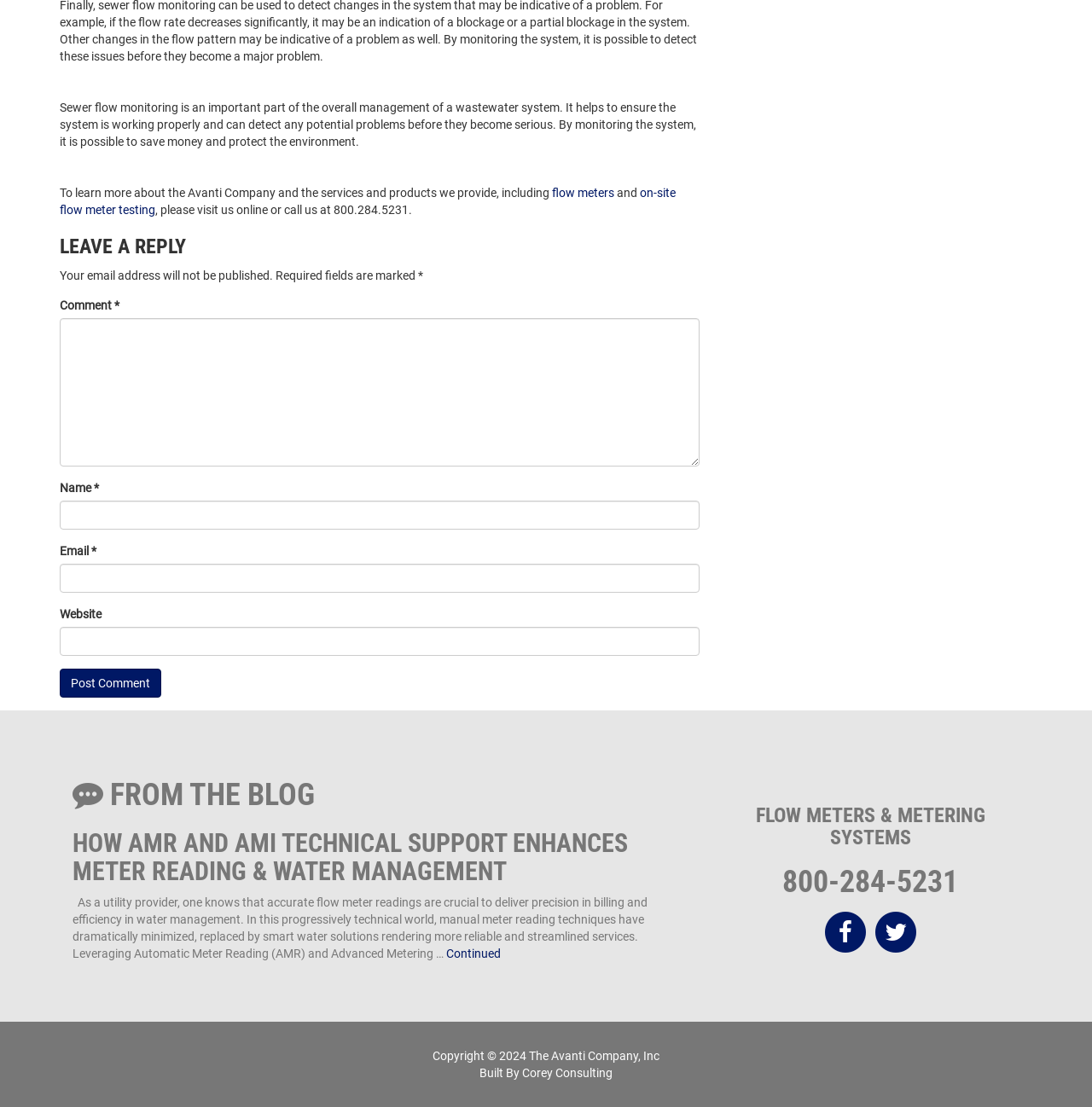Please find the bounding box coordinates of the element that must be clicked to perform the given instruction: "Read the 'HOW AMR AND AMI TECHNICAL SUPPORT ENHANCES METER READING & WATER MANAGEMENT' article". The coordinates should be four float numbers from 0 to 1, i.e., [left, top, right, bottom].

[0.066, 0.749, 0.637, 0.8]